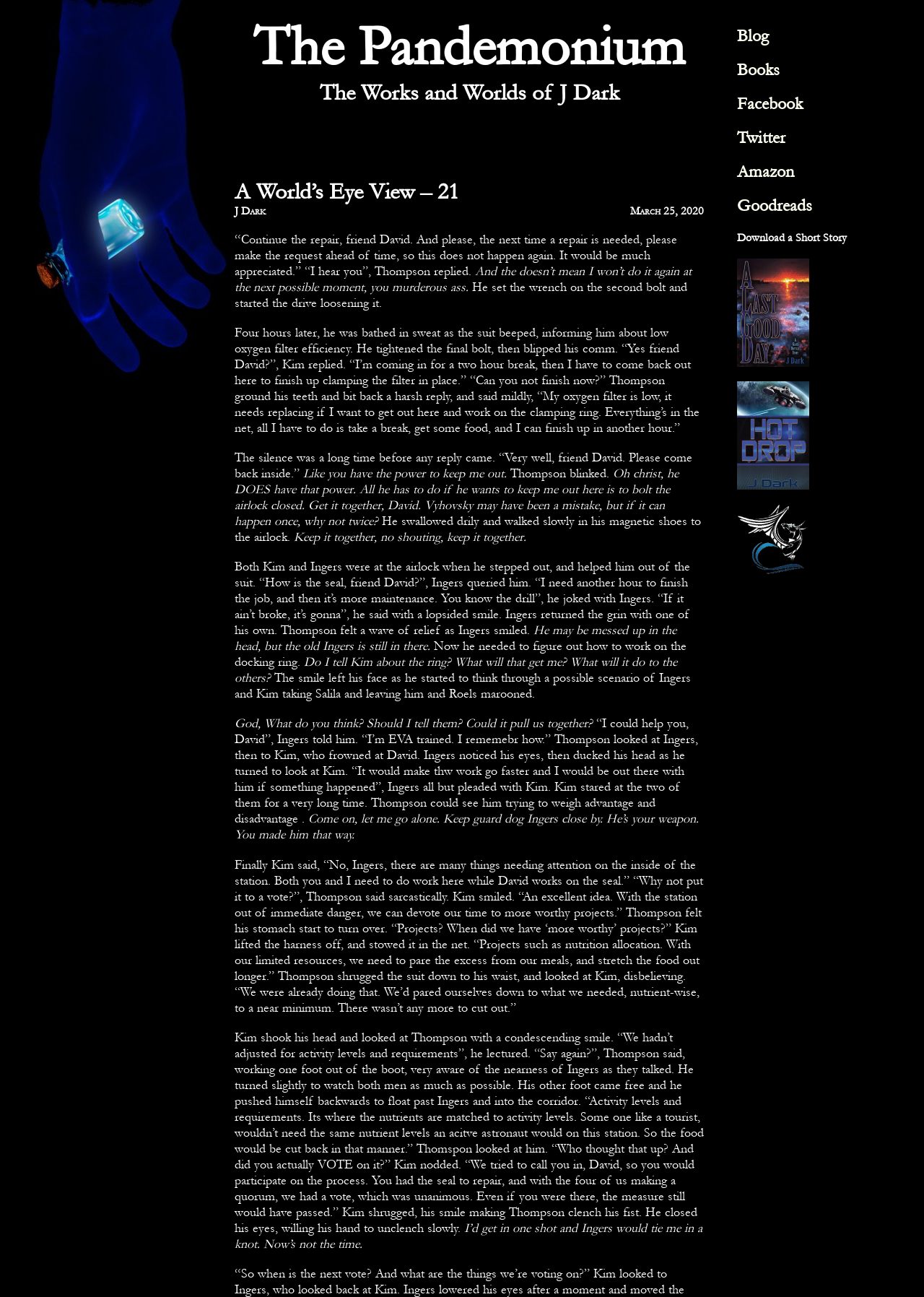Give the bounding box coordinates for this UI element: "The Pandemonium". The coordinates should be four float numbers between 0 and 1, arranged as [left, top, right, bottom].

[0.274, 0.011, 0.741, 0.061]